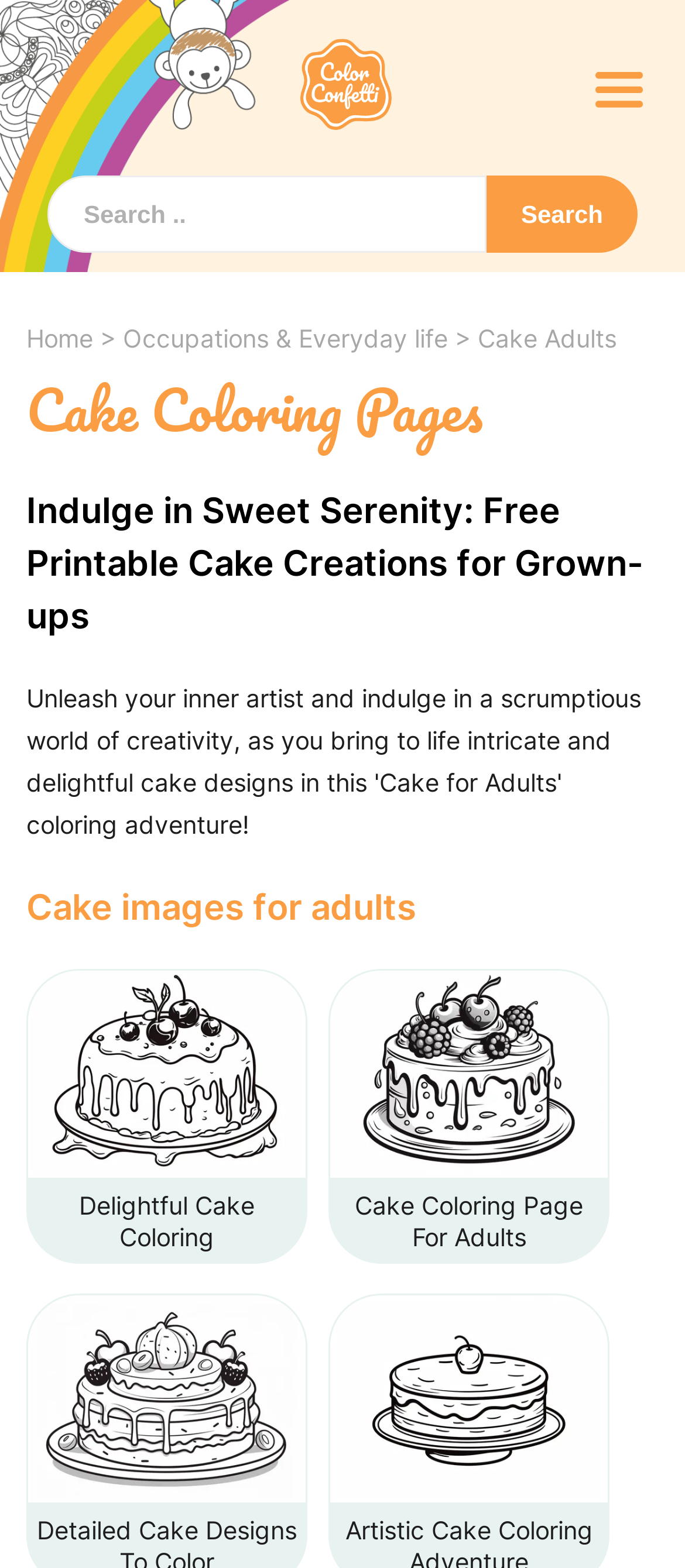From the screenshot, find the bounding box of the UI element matching this description: "Cake Adults". Supply the bounding box coordinates in the form [left, top, right, bottom], each a float between 0 and 1.

[0.697, 0.206, 0.9, 0.225]